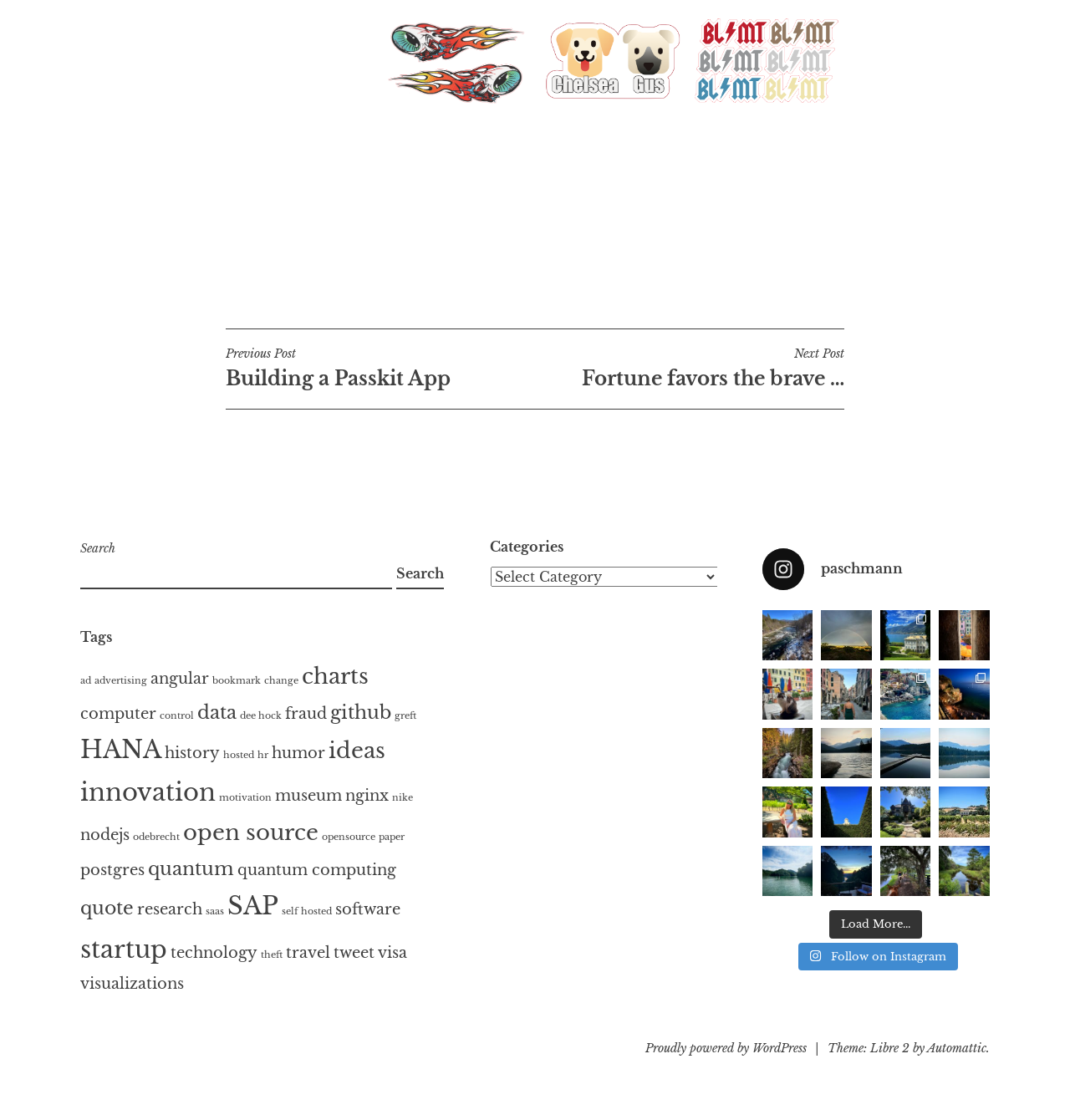How many tags are listed on the webpage?
Please provide a comprehensive and detailed answer to the question.

The tags are listed in the complementary section of the webpage, and there are 30 links with different tag names, such as 'ad', 'angular', 'bookmark', and so on. Therefore, there are 30 tags listed on the webpage.